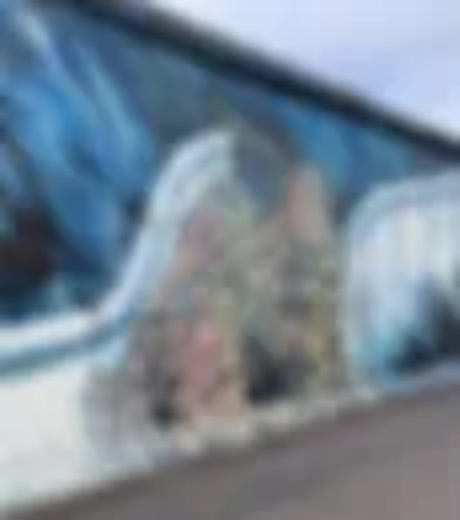What is the effect of the mural's design?
Please give a detailed answer to the question using the information shown in the image.

The caption states that the mural's dynamic design 'inviting viewers to explore its details further', suggesting that the design has an engaging and captivating effect on the viewers.